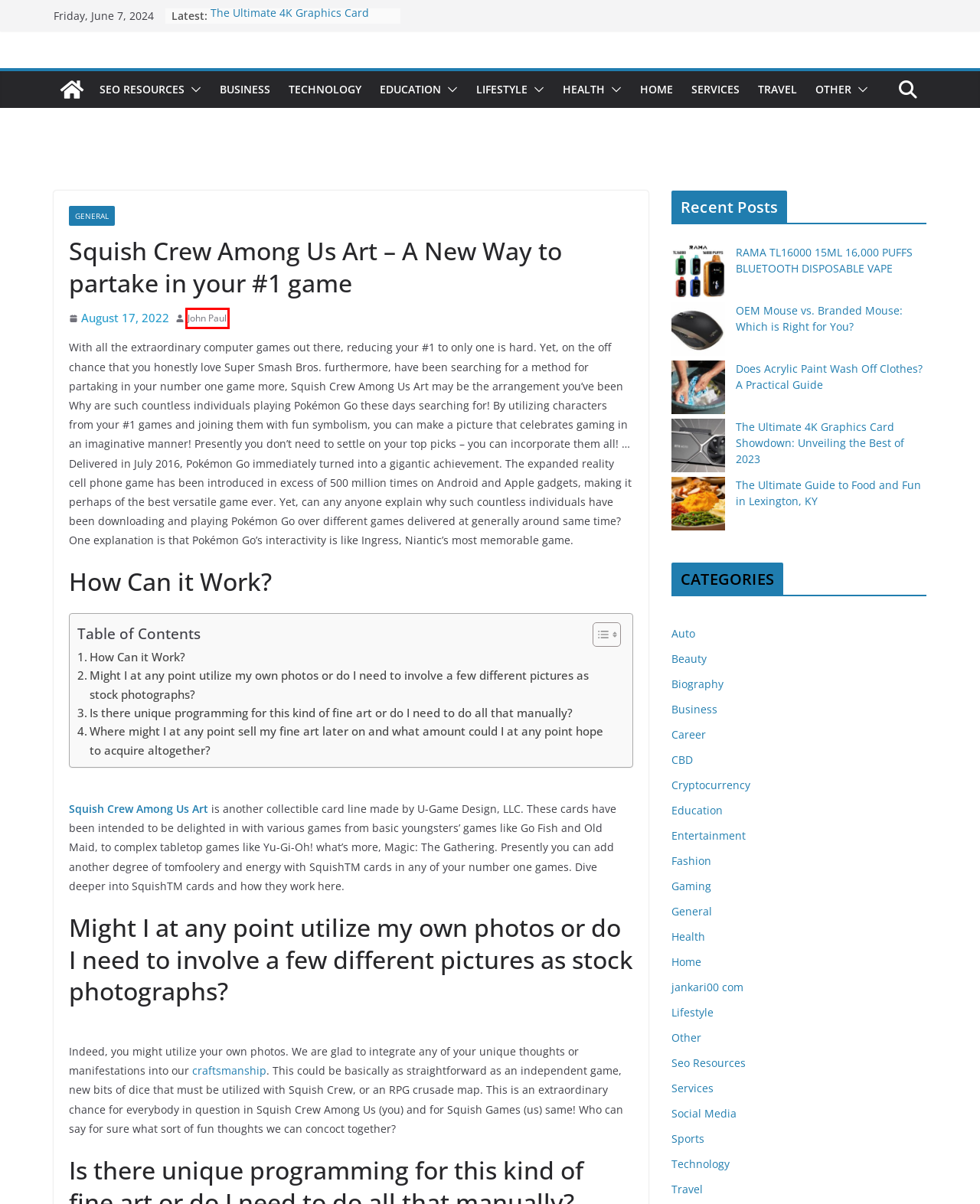Observe the provided screenshot of a webpage with a red bounding box around a specific UI element. Choose the webpage description that best fits the new webpage after you click on the highlighted element. These are your options:
A. The Ultimate Guide to Food and Fun in Lexington, KY
B. General Archives - Blogpostusa
C. Education Archives - Blogpostusa
D. John Paul, Author at Blogpostusa
E. Biography Archives - Blogpostusa
F. Home - NetworkUstad
G. Auto Archives - Blogpostusa
H. Home Archives - Blogpostusa

D